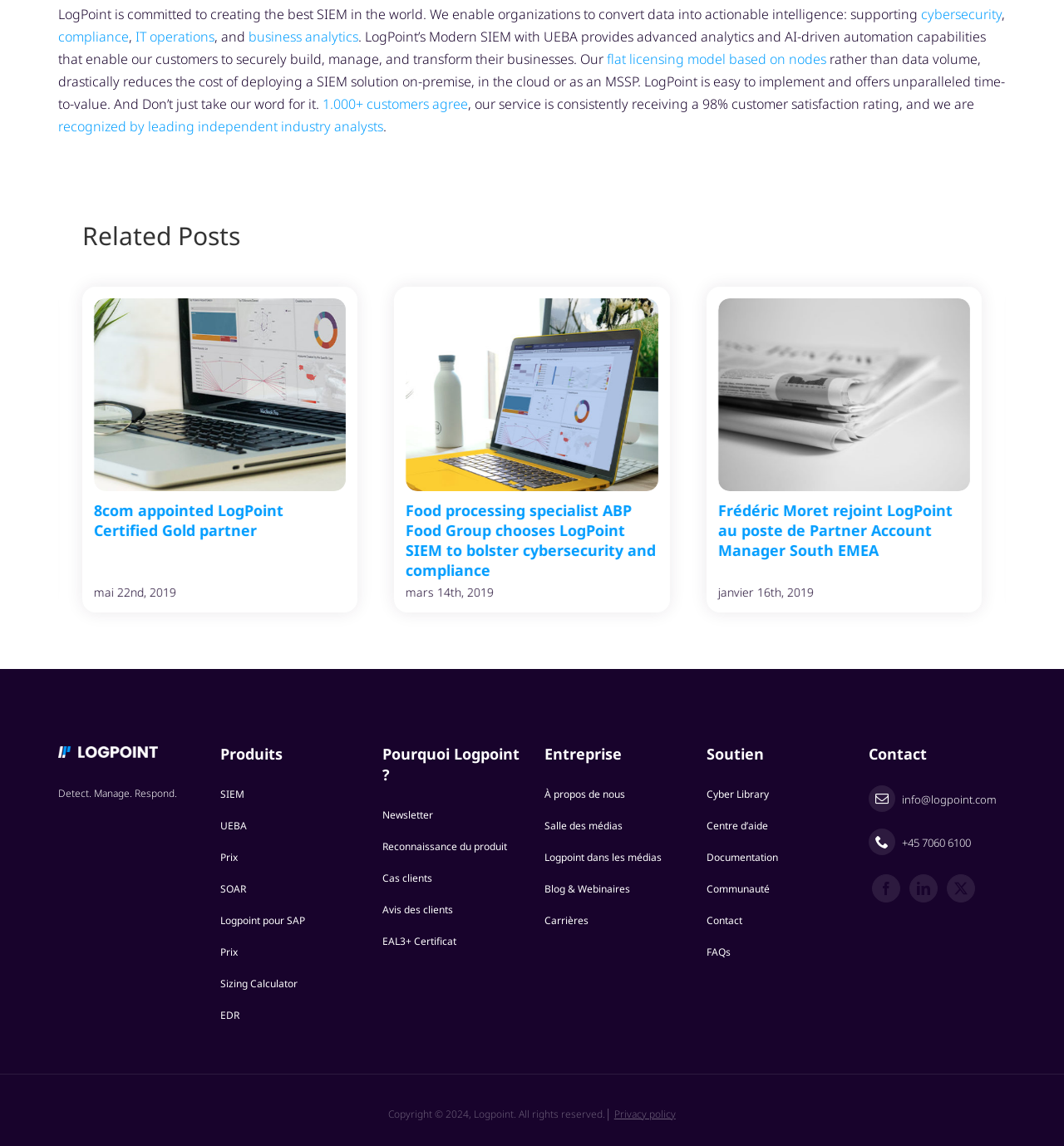How can one contact LogPoint?
We need a detailed and meticulous answer to the question.

The 'Contact' section provides a mail address and a phone number, which suggests that one can contact LogPoint by mail or phone.